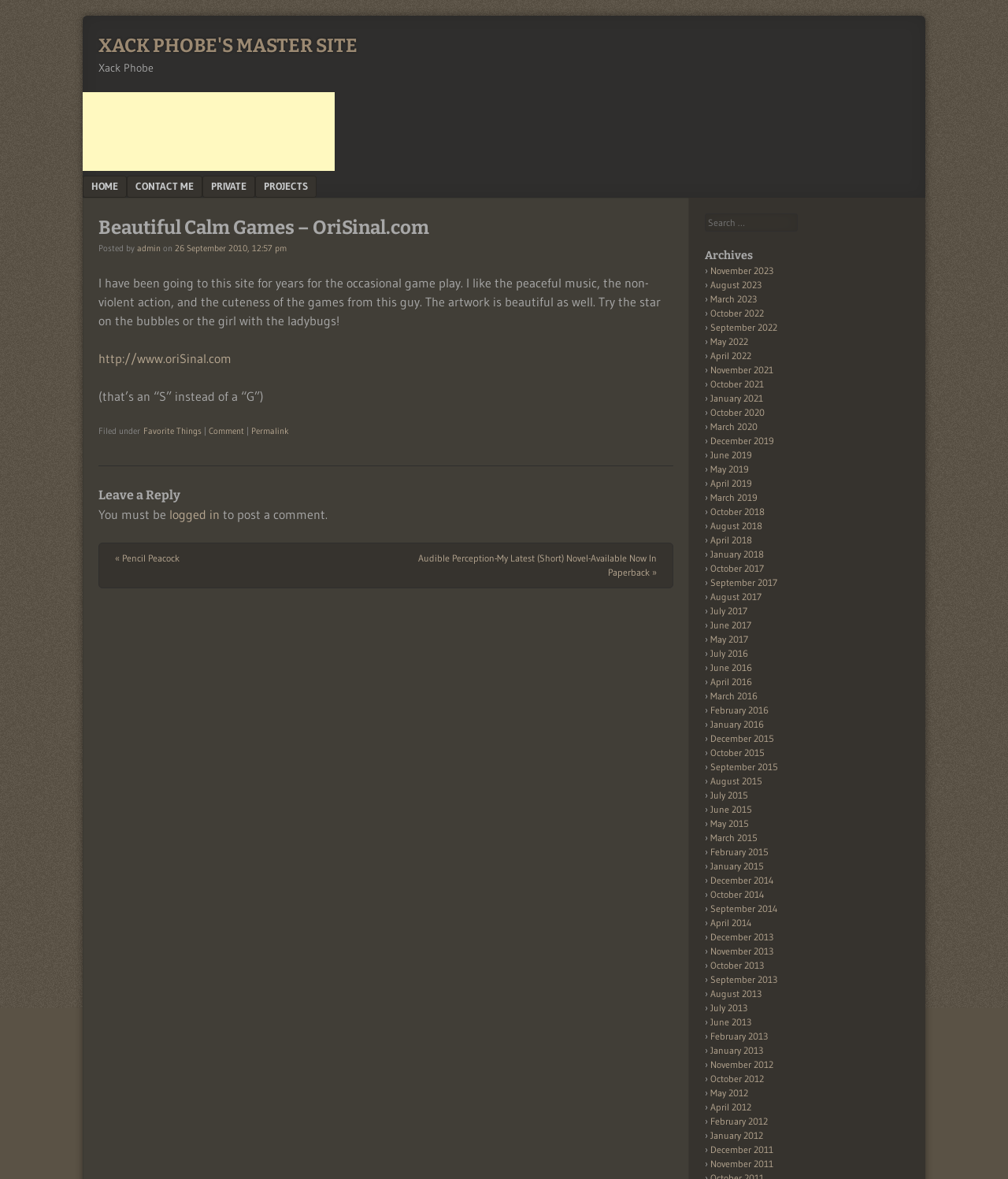Select the bounding box coordinates of the element I need to click to carry out the following instruction: "Click on the 'HOME' link".

[0.082, 0.149, 0.126, 0.167]